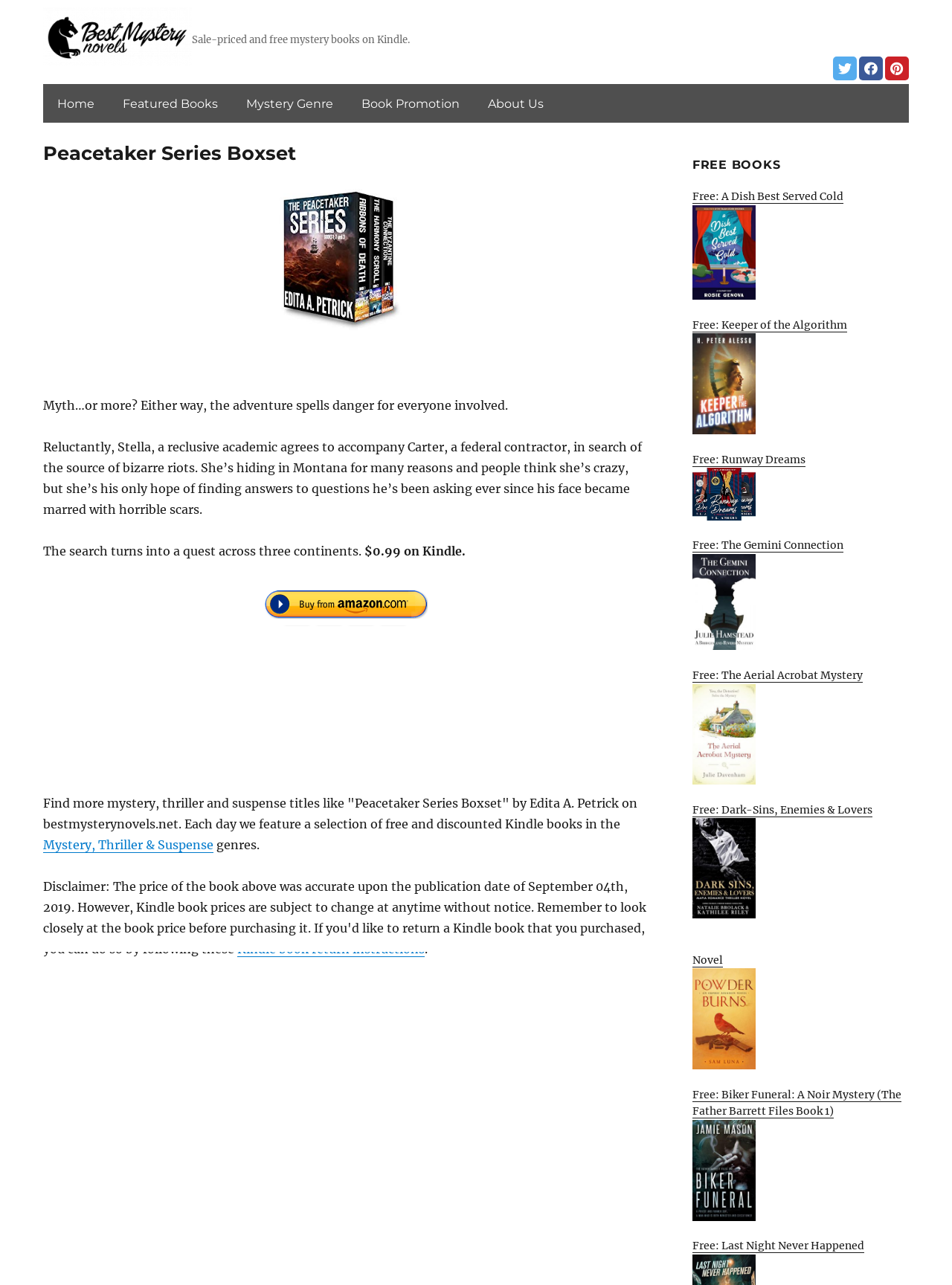Locate the bounding box coordinates of the area that needs to be clicked to fulfill the following instruction: "View the image of Lakshadweep islands". The coordinates should be in the format of four float numbers between 0 and 1, namely [left, top, right, bottom].

None